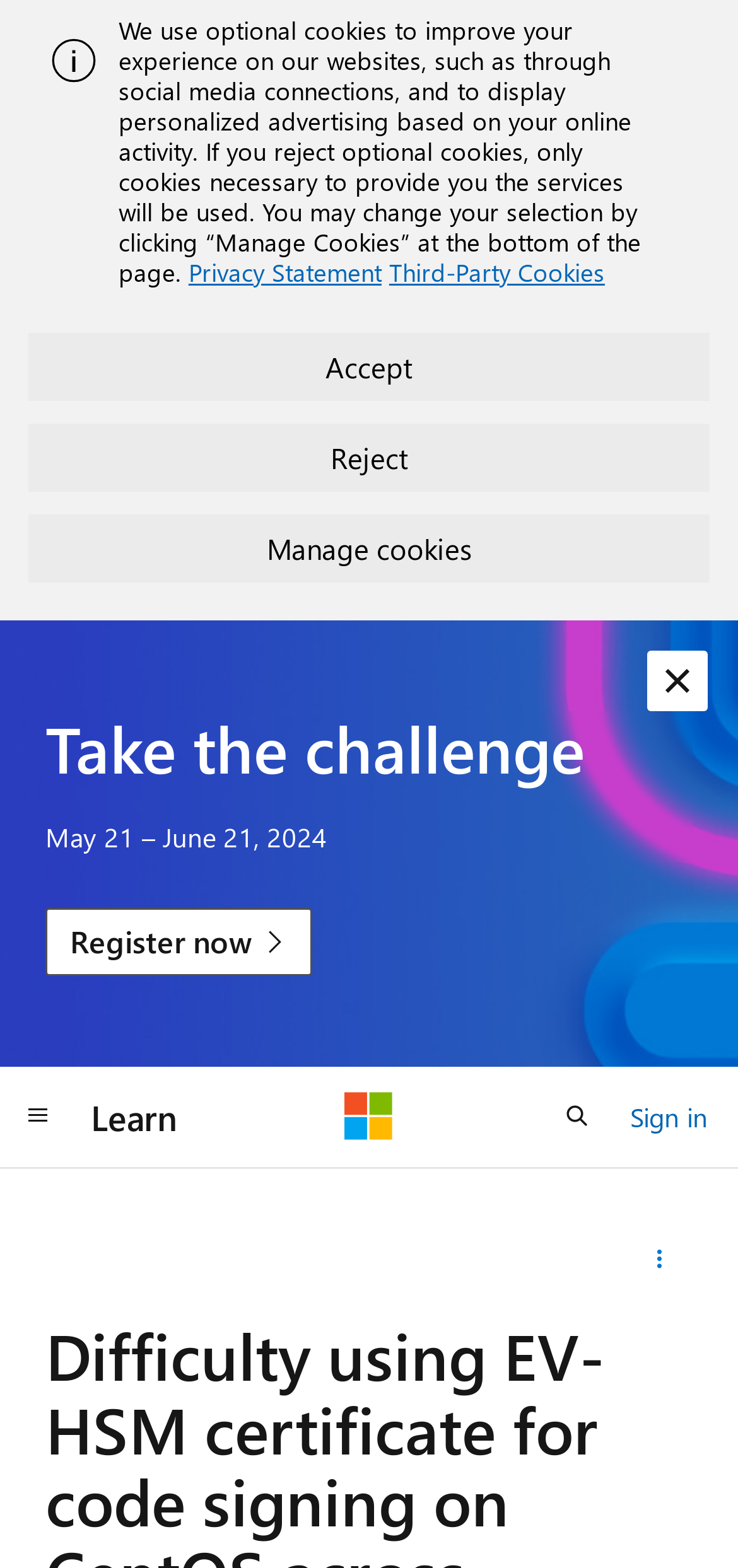Determine the bounding box coordinates of the element's region needed to click to follow the instruction: "register now". Provide these coordinates as four float numbers between 0 and 1, formatted as [left, top, right, bottom].

[0.062, 0.579, 0.424, 0.622]